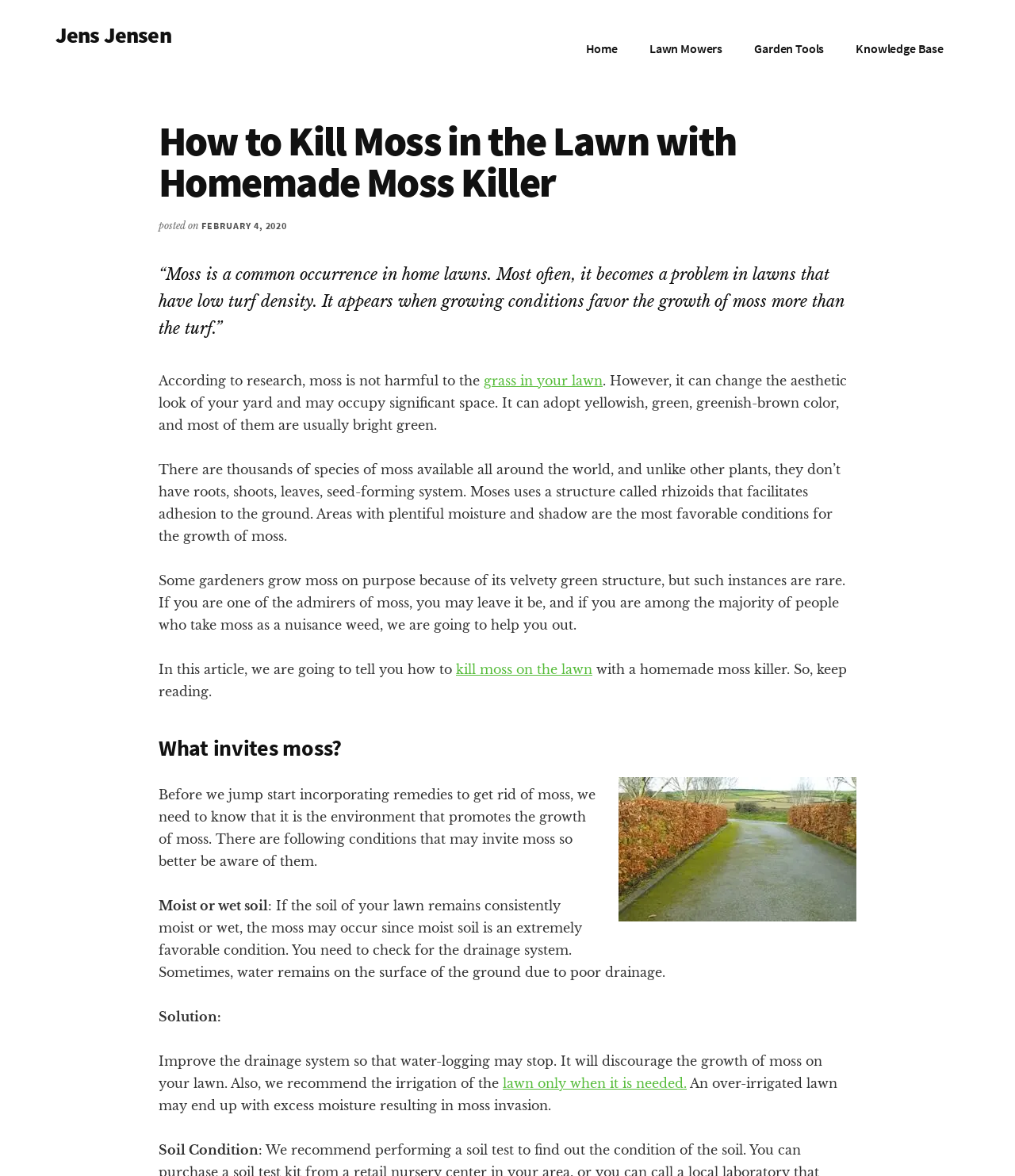What is the color of moss?
Provide a detailed and extensive answer to the question.

The color of moss is mentioned in the text 'It can adopt yellowish, green, greenish-brown color, and most of them are usually bright green.' with bounding box coordinates [0.156, 0.317, 0.834, 0.368], which provides information about the characteristics of moss.